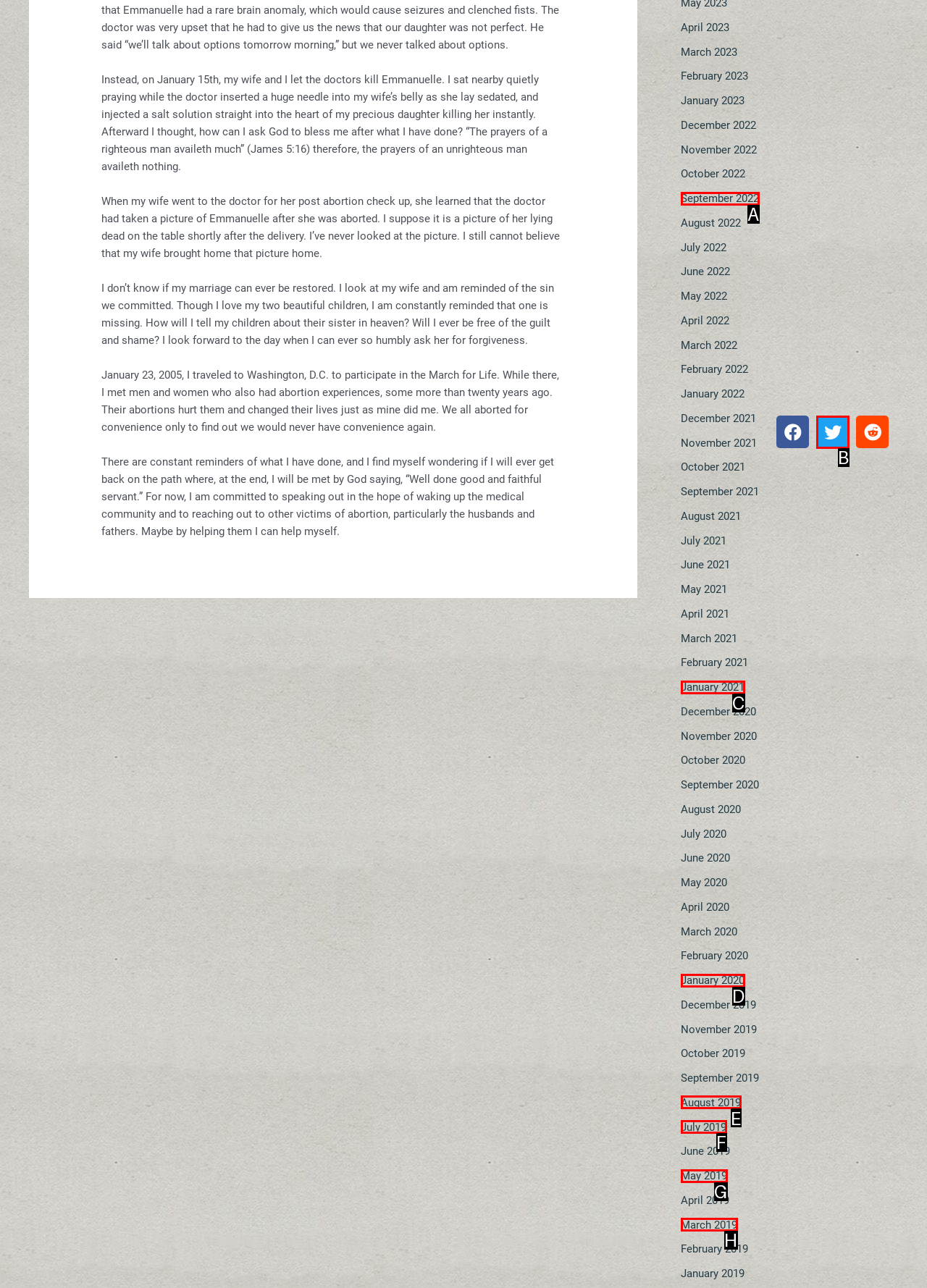Find the option that matches this description: aria-label="Share on twitter"
Provide the corresponding letter directly.

B